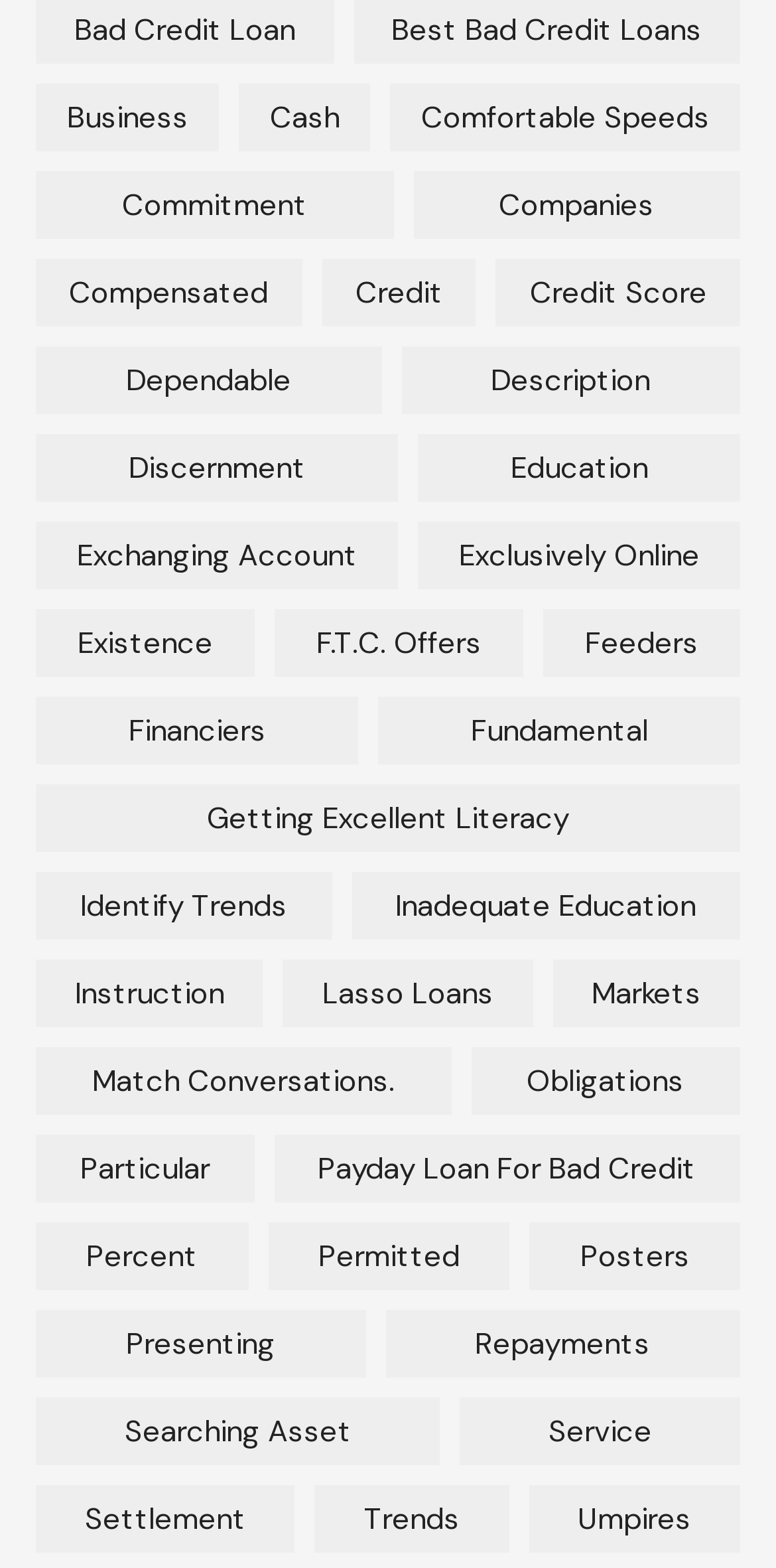Using the details in the image, give a detailed response to the question below:
What is the text of the link at the bottom of the webpage?

The last link on the webpage is 'umpires (1 item)' which has a StaticText element 'Umpires' with bounding box coordinates [0.744, 0.955, 0.891, 0.981].